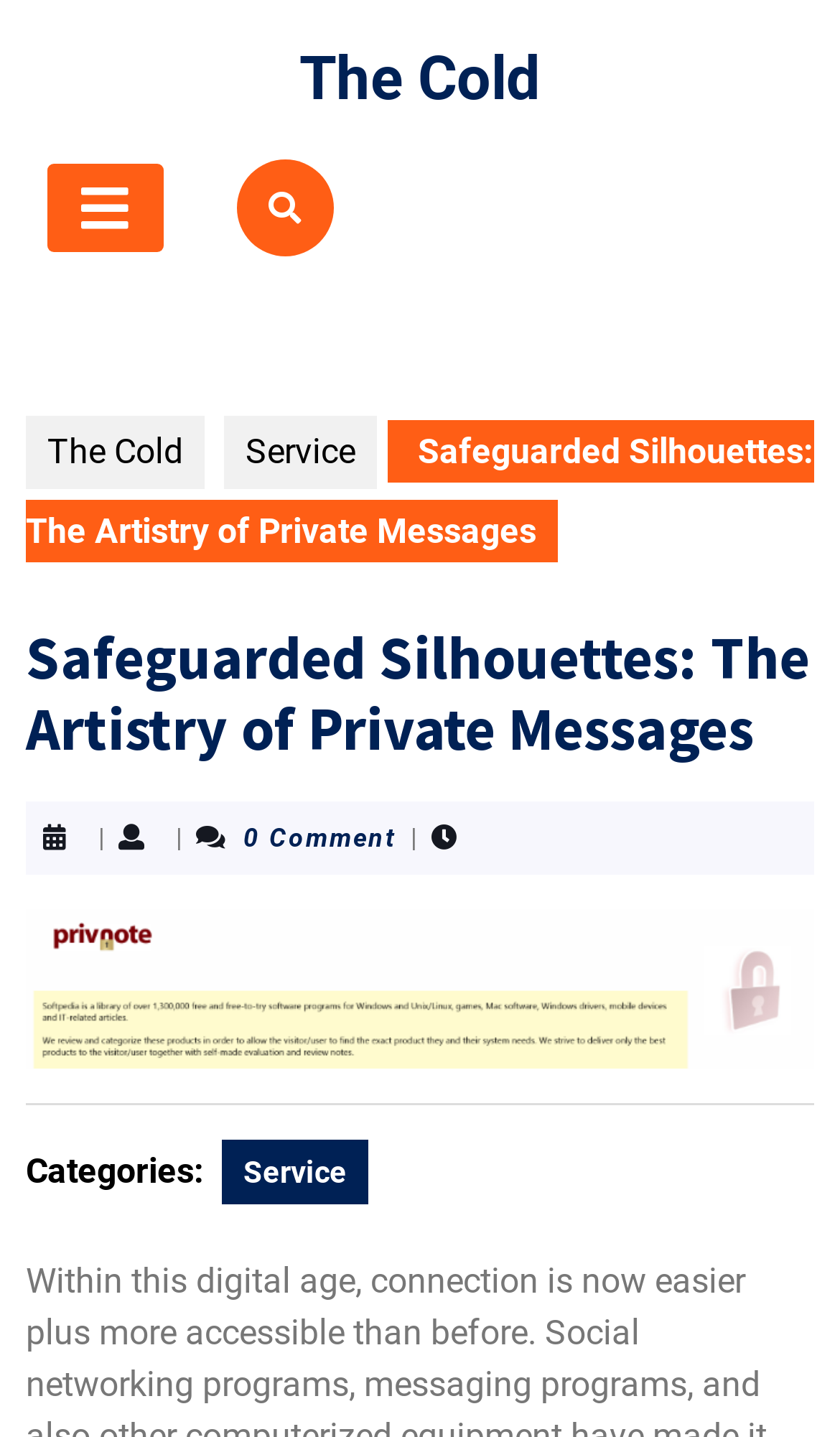What is the purpose of the separator?
Answer the question with a detailed and thorough explanation.

The separator is a horizontal line that separates the post content from the categories and other information below it, indicating a clear distinction between the different sections of the webpage.